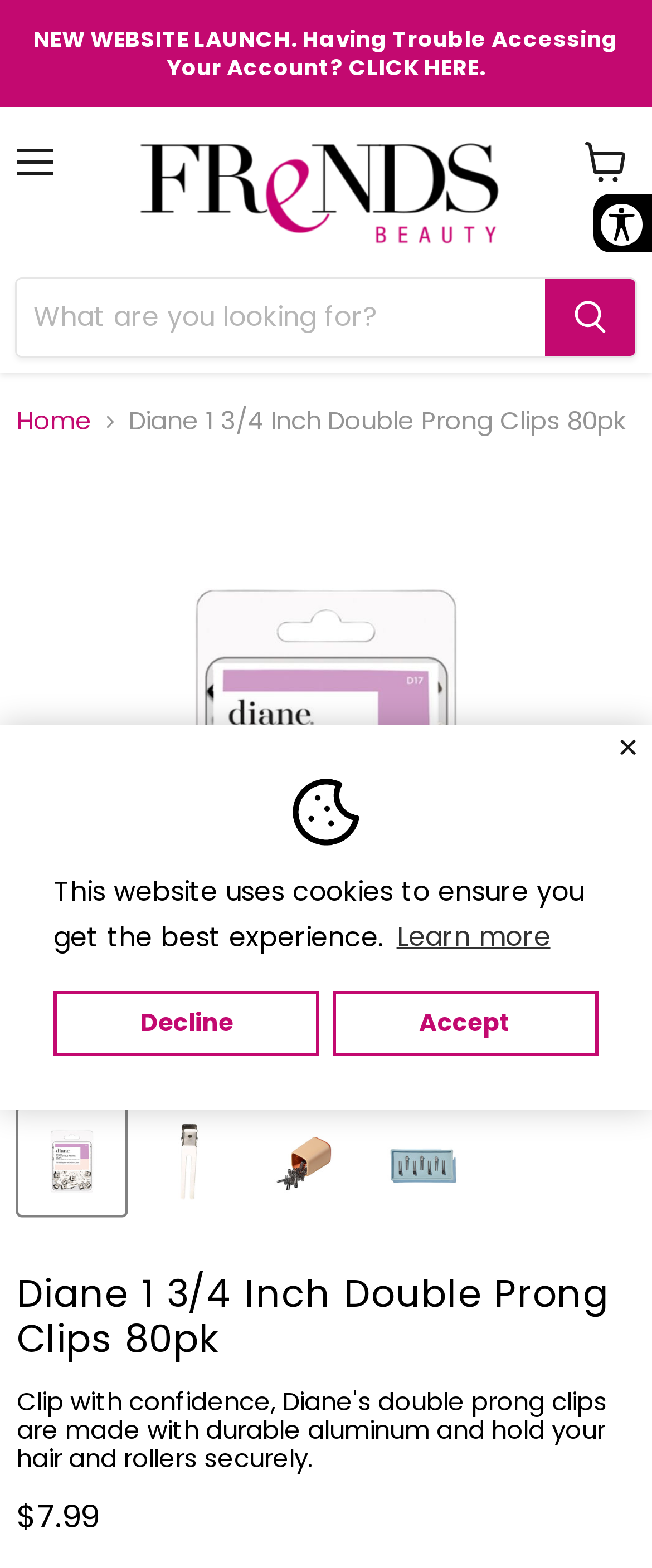Based on the element description View cart, identify the bounding box coordinates for the UI element. The coordinates should be in the format (top-left x, top-left y, bottom-right x, bottom-right y) and within the 0 to 1 range.

[0.872, 0.08, 0.987, 0.127]